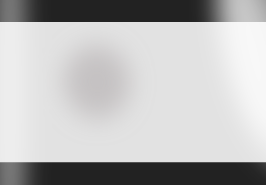Offer a detailed explanation of what is happening in the image.

The image depicts a simplistic and clean design, likely representing a placeholder or an abstract visual associated with the article titled "Use the correct URL redirect when changing a site – http redirect." This article discusses the importance of using appropriate URL redirects in web development, particularly when making changes to a website. The visual may intend to convey clarity and structure, aligning with the theme of web optimization and best practices. It serves as a visual entry point into the content, which provides valuable insights for developers and site owners looking to improve their site's functionality and user experience.